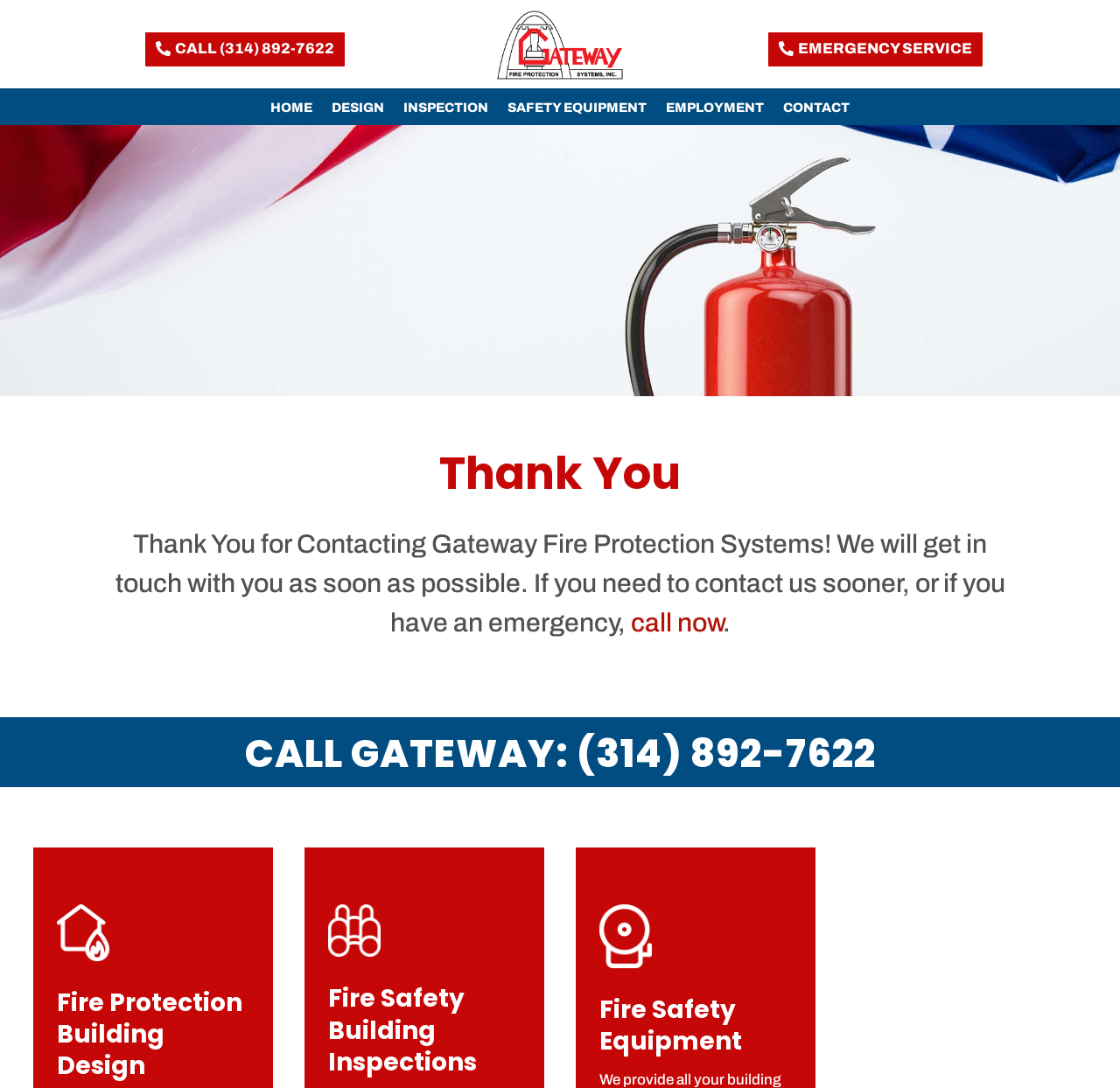How can I contact Gateway Fire Protection Systems sooner?
Based on the image content, provide your answer in one word or a short phrase.

call now